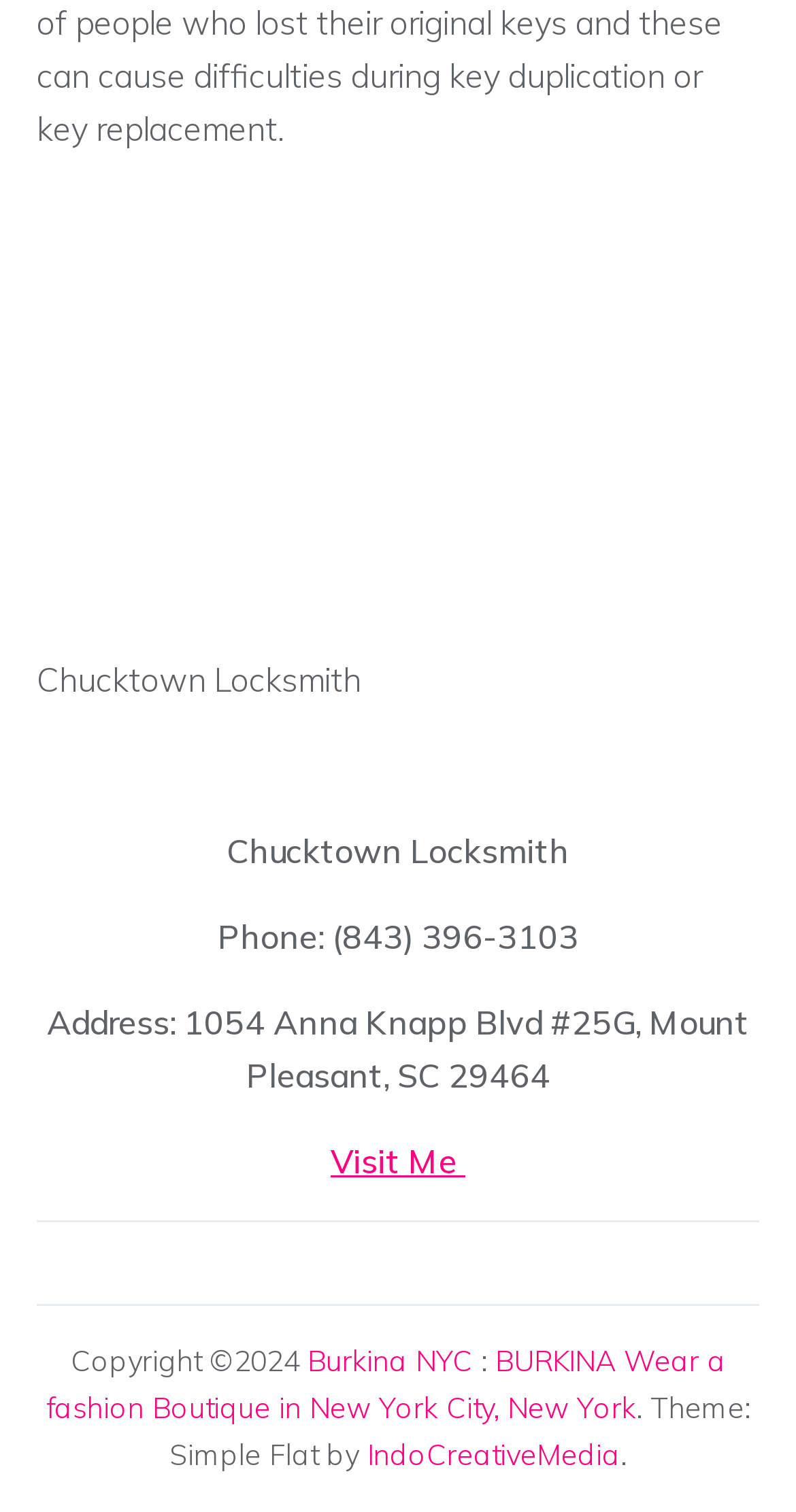Determine the bounding box of the UI component based on this description: "Burkina NYC". The bounding box coordinates should be four float values between 0 and 1, i.e., [left, top, right, bottom].

[0.386, 0.888, 0.594, 0.913]